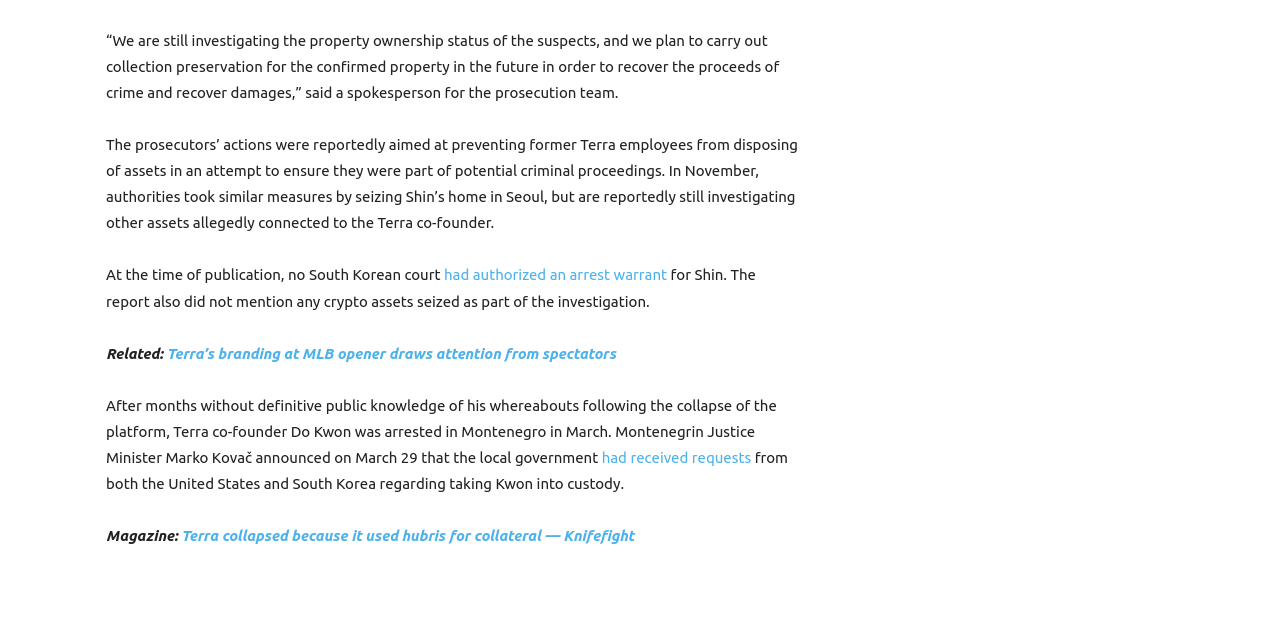Using the provided element description: "had received requests", identify the bounding box coordinates. The coordinates should be four floats between 0 and 1 in the order [left, top, right, bottom].

[0.47, 0.711, 0.587, 0.738]